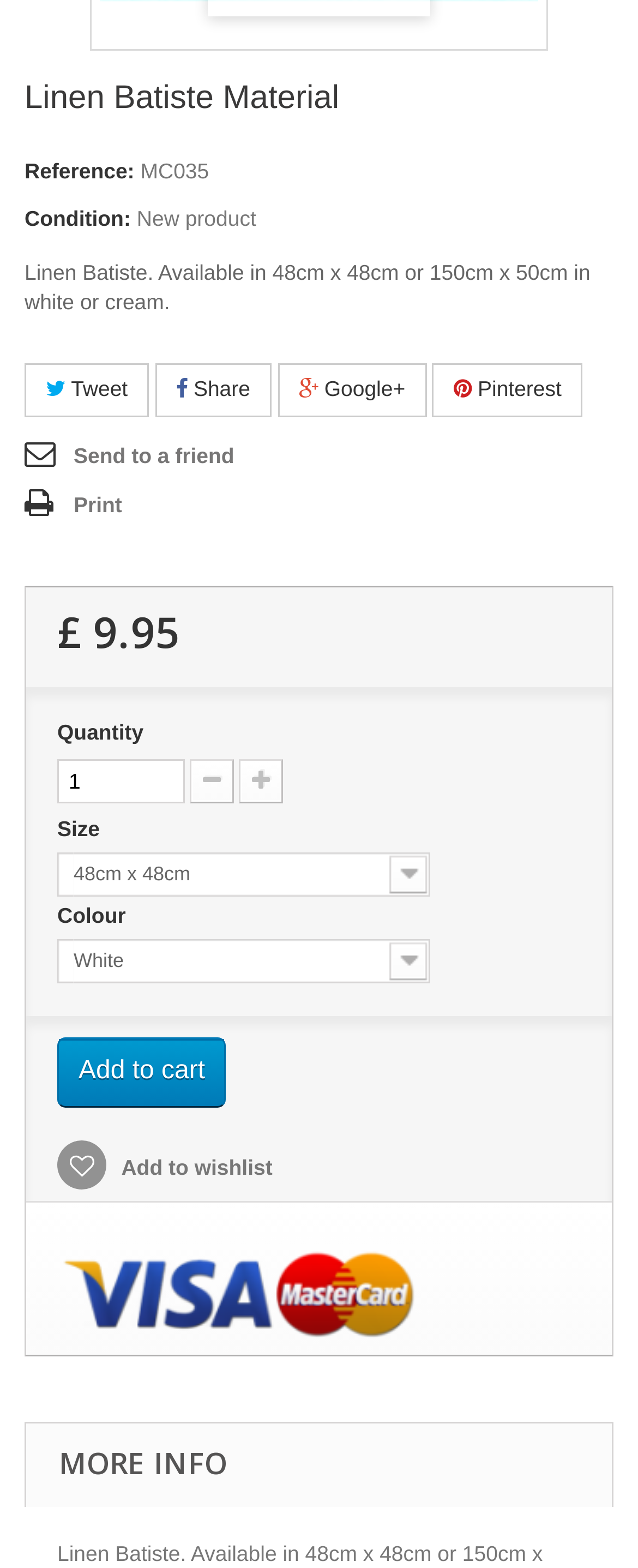What is the condition of the product?
Give a detailed and exhaustive answer to the question.

The condition of the product is mentioned as 'New product' below the reference number.